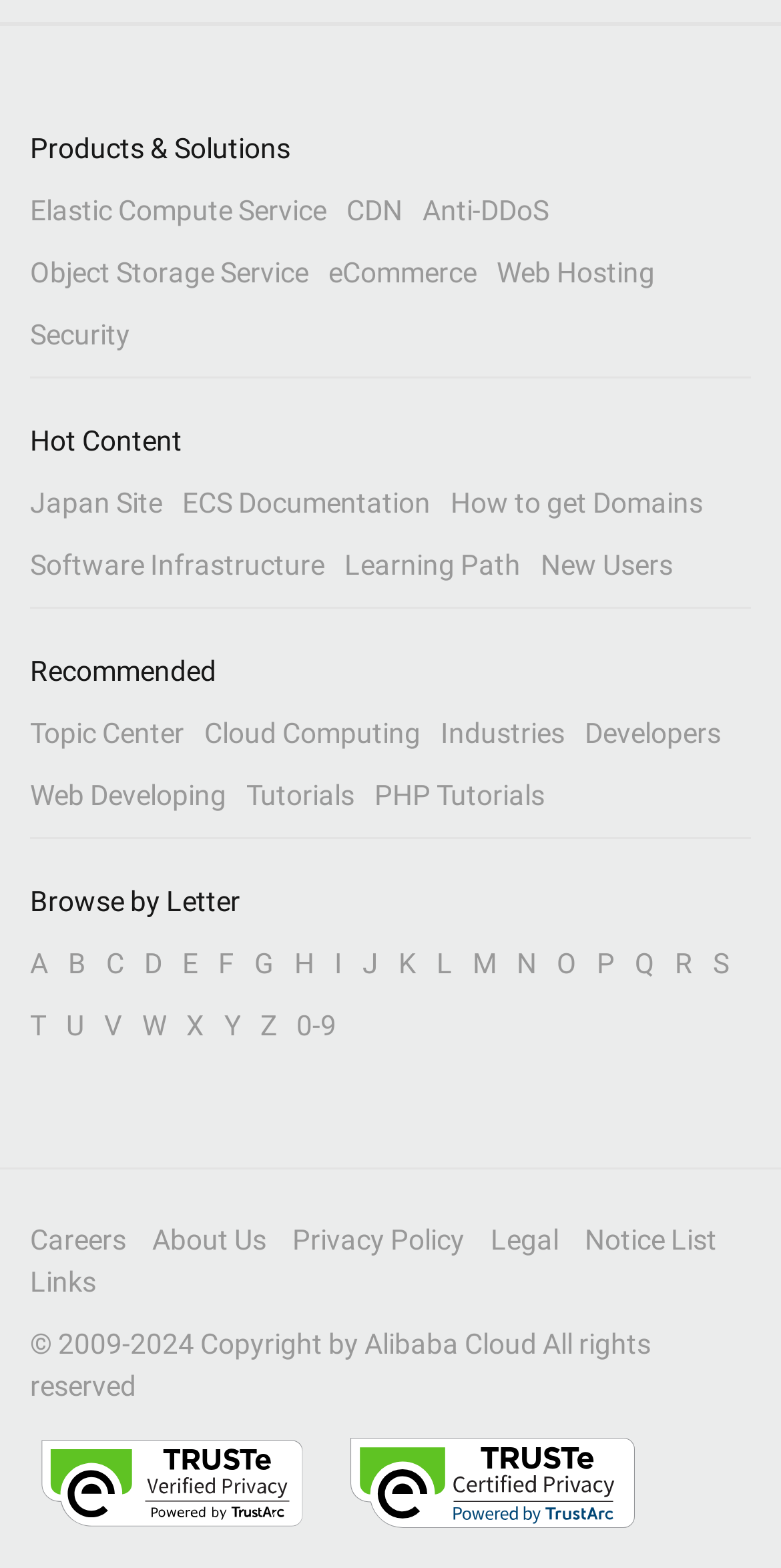What is the name of the company that owns the copyright?
Answer briefly with a single word or phrase based on the image.

Alibaba Cloud